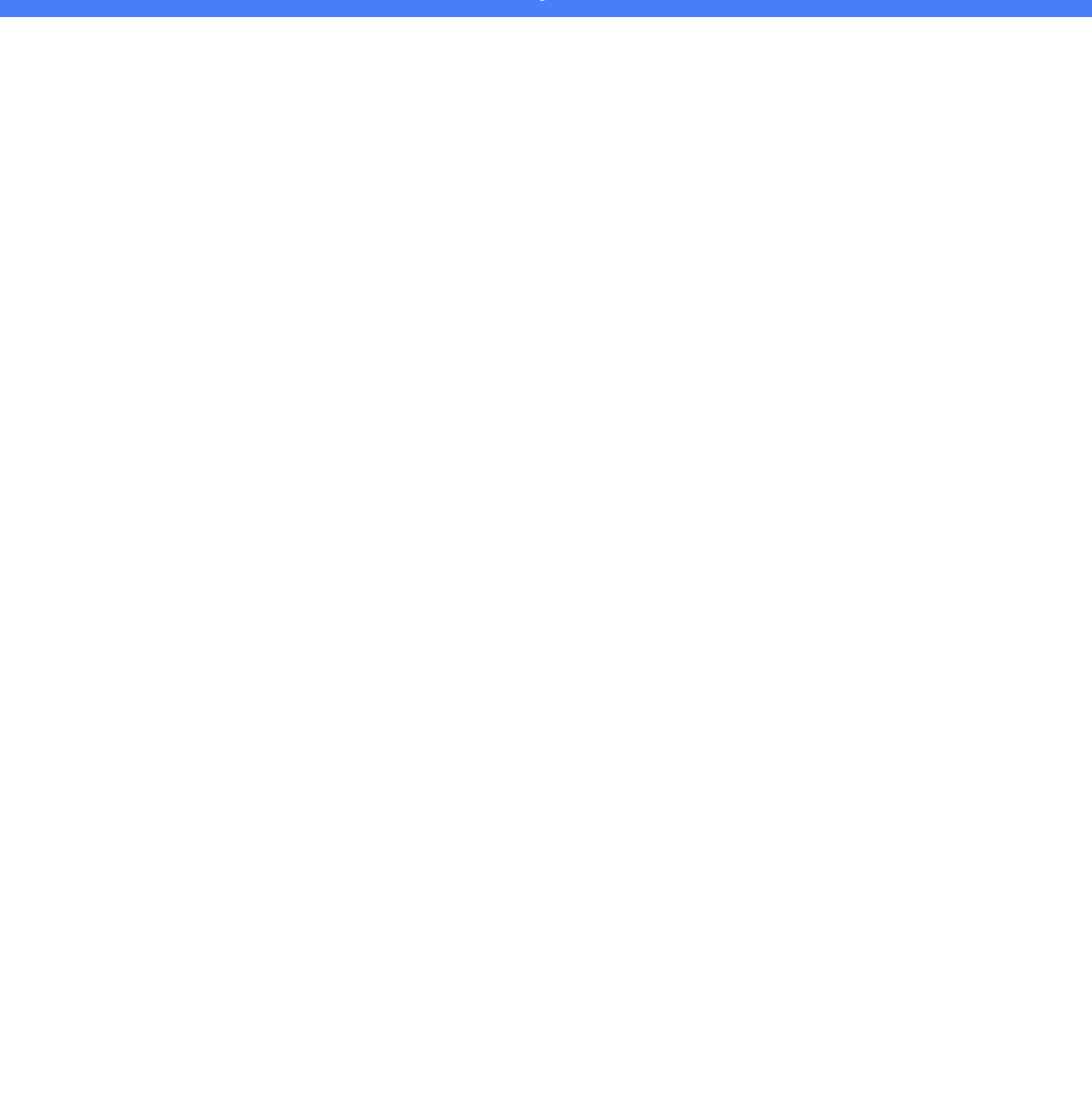Identify the bounding box of the HTML element described as: "pragmatic play".

[0.0, 0.258, 0.081, 0.271]